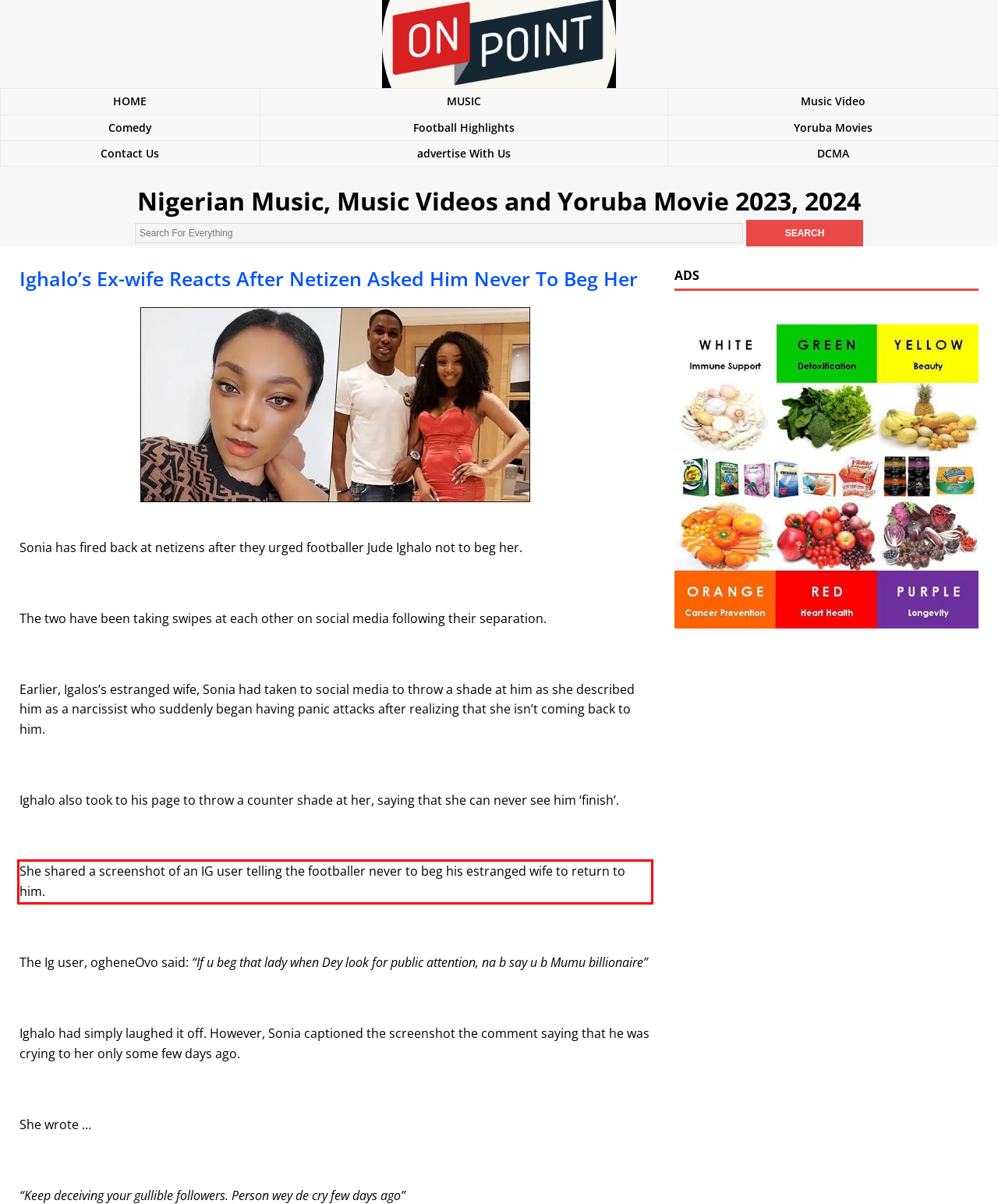The screenshot you have been given contains a UI element surrounded by a red rectangle. Use OCR to read and extract the text inside this red rectangle.

She shared a screenshot of an IG user telling the footballer never to beg his estranged wife to return to him.